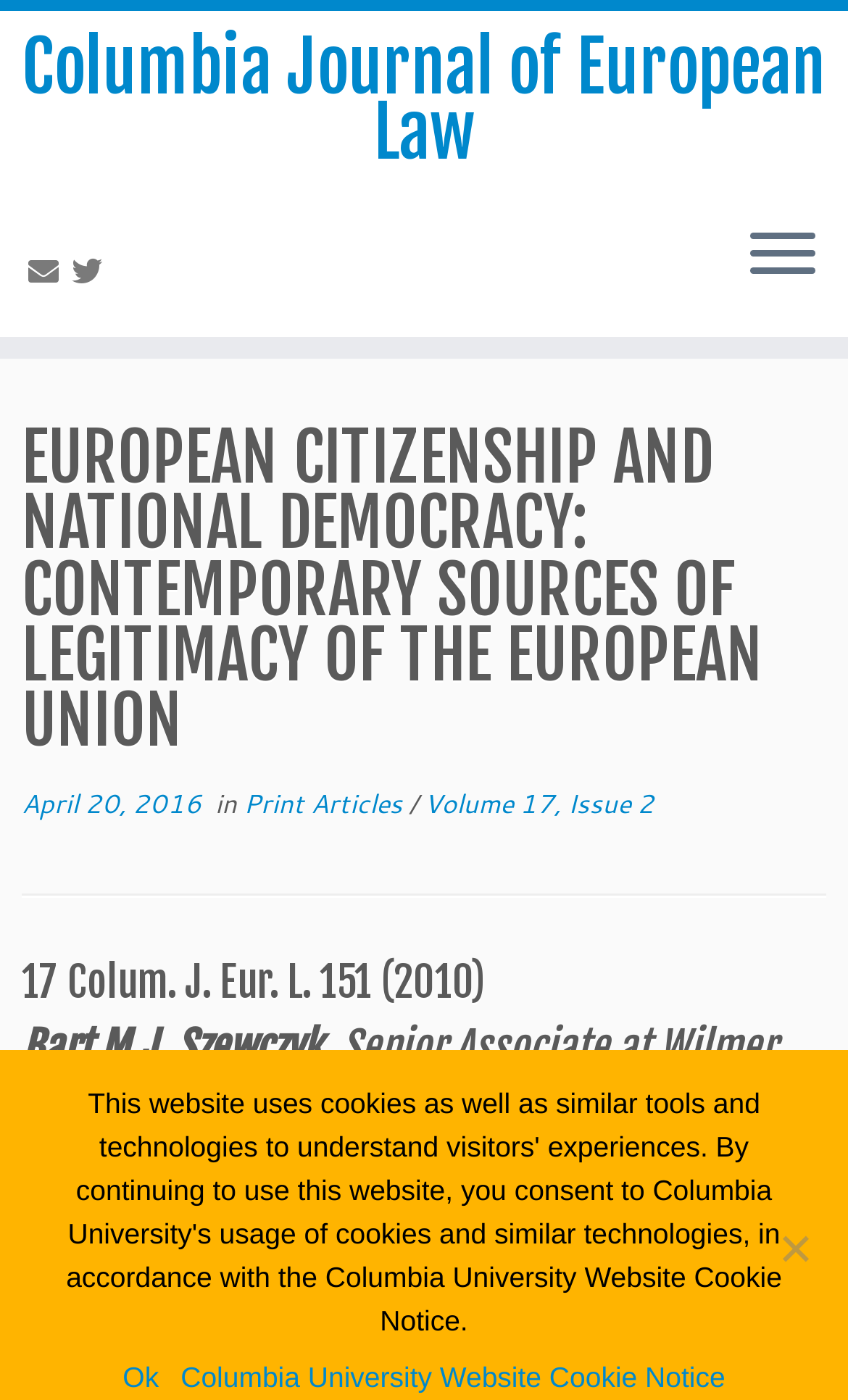What is the volume and issue number of the article?
Please answer the question with as much detail as possible using the screenshot.

I found the answer by looking at the section below the main heading, where I saw a link element with the text 'Volume 17, Issue 2'. This suggests that the article is part of this volume and issue of the journal.